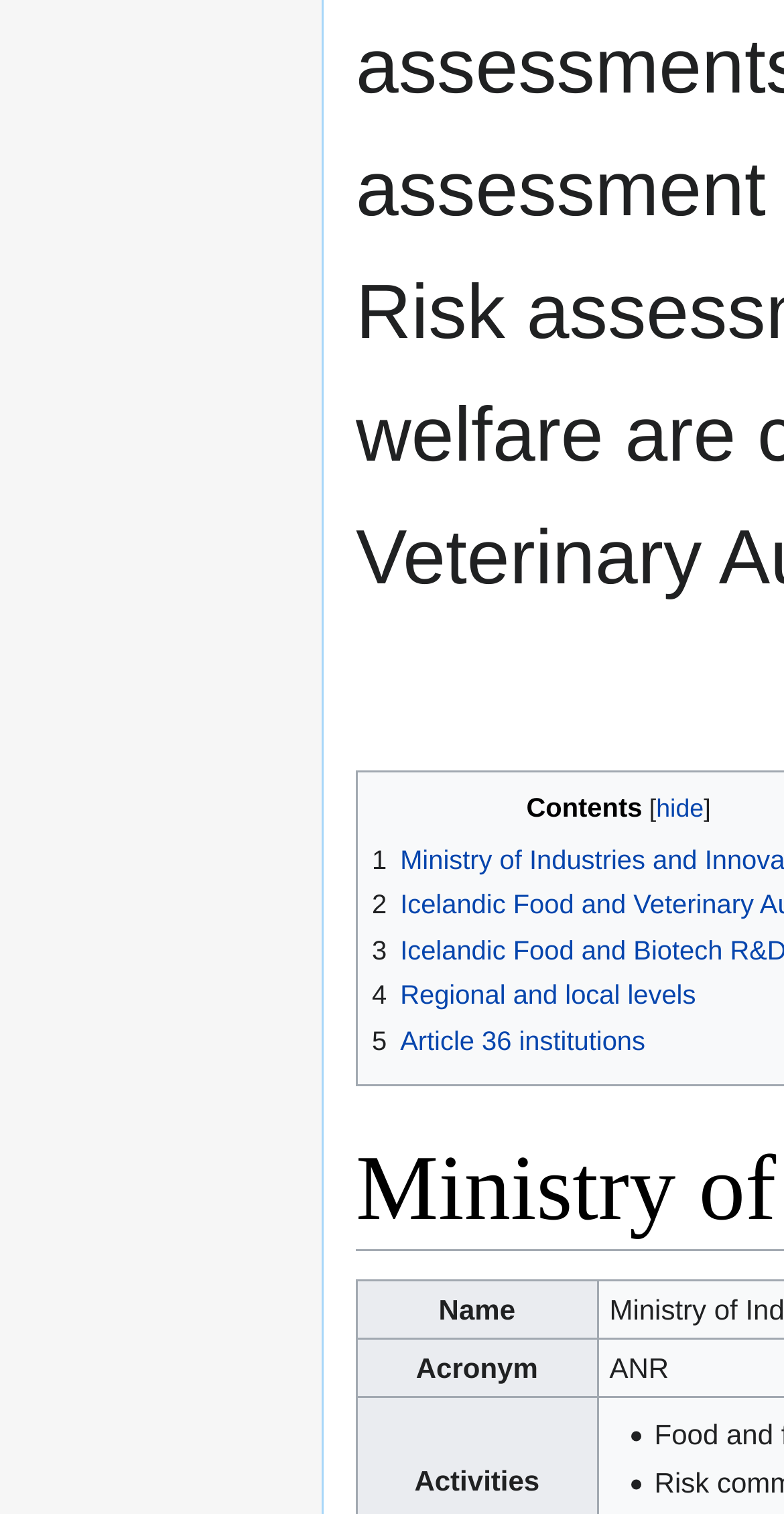How many links are under 'Contents'?
Please respond to the question with a detailed and thorough explanation.

I counted the number of links under the 'Contents' heading, which are '4 Regional and local levels' and '5 Article 36 institutions', so there are 2 links.